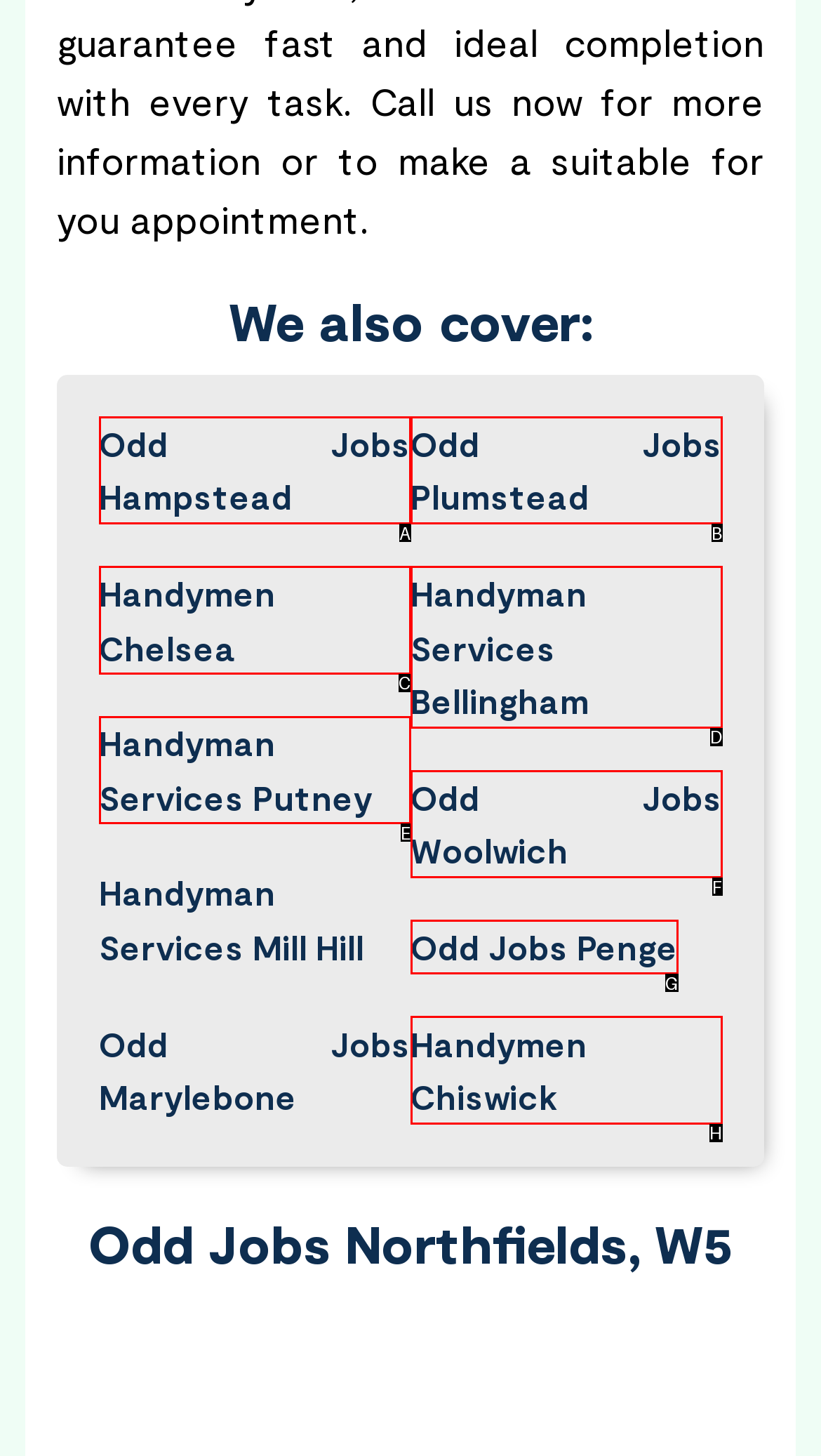Given the task: Click on the 'Post Tags:' label, point out the letter of the appropriate UI element from the marked options in the screenshot.

None